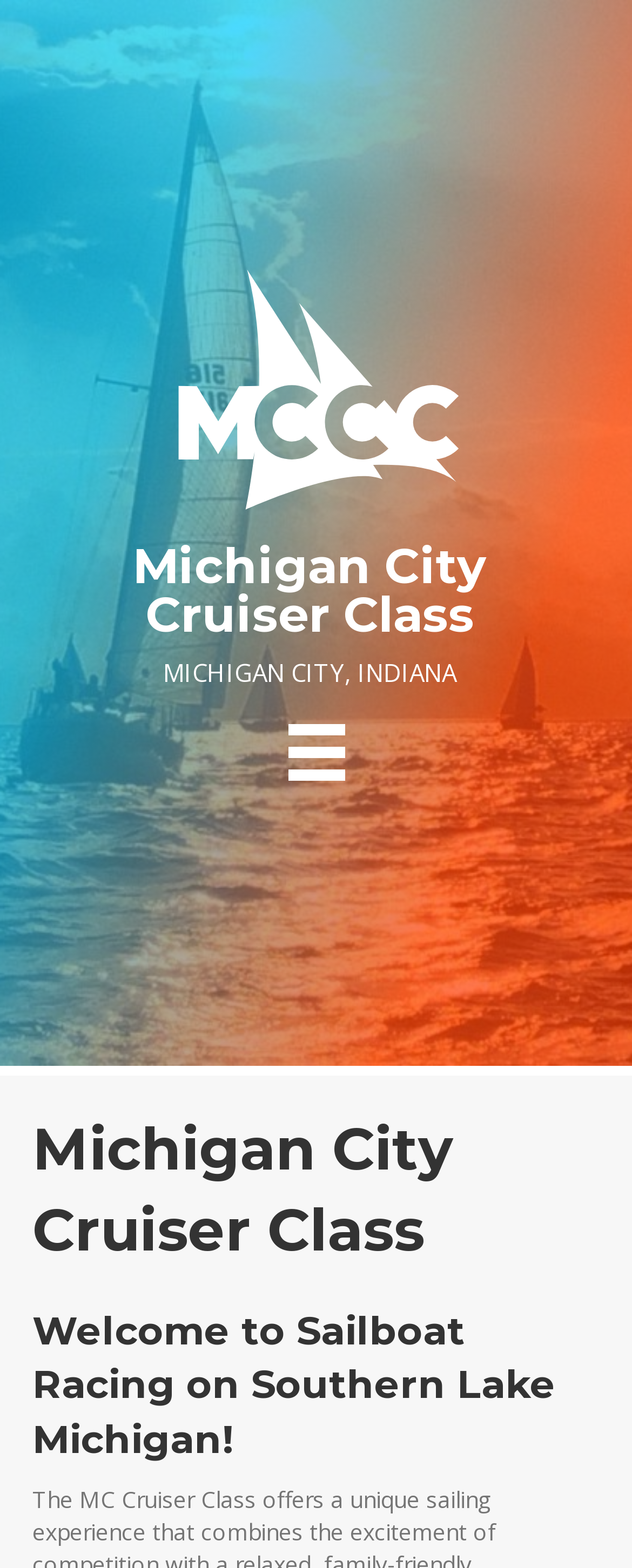Deliver a detailed narrative of the webpage's visual and textual elements.

The webpage is dedicated to the Michigan City Cruiser Class, a casual sailboat racing and sailing group based in Michigan City, Indiana, on Lake Michigan. 

At the top left of the page, there is a link with the text "MCCC-logo-white" accompanied by an image of the same name, which is likely the logo of the Michigan City Cruiser Class. 

Below the logo, there is a heading that reads "Michigan City Cruiser Class" with a link to the same name. 

To the right of the heading, there is a static text "MICHIGAN CITY, INDIANA" indicating the location of the group. 

Further to the right, there is a button labeled "Menu" with an accompanying image. 

When the menu button is clicked, a dropdown menu appears with two headings: "Michigan City Cruiser Class" and "Welcome to Sailboat Racing on Southern Lake Michigan!".